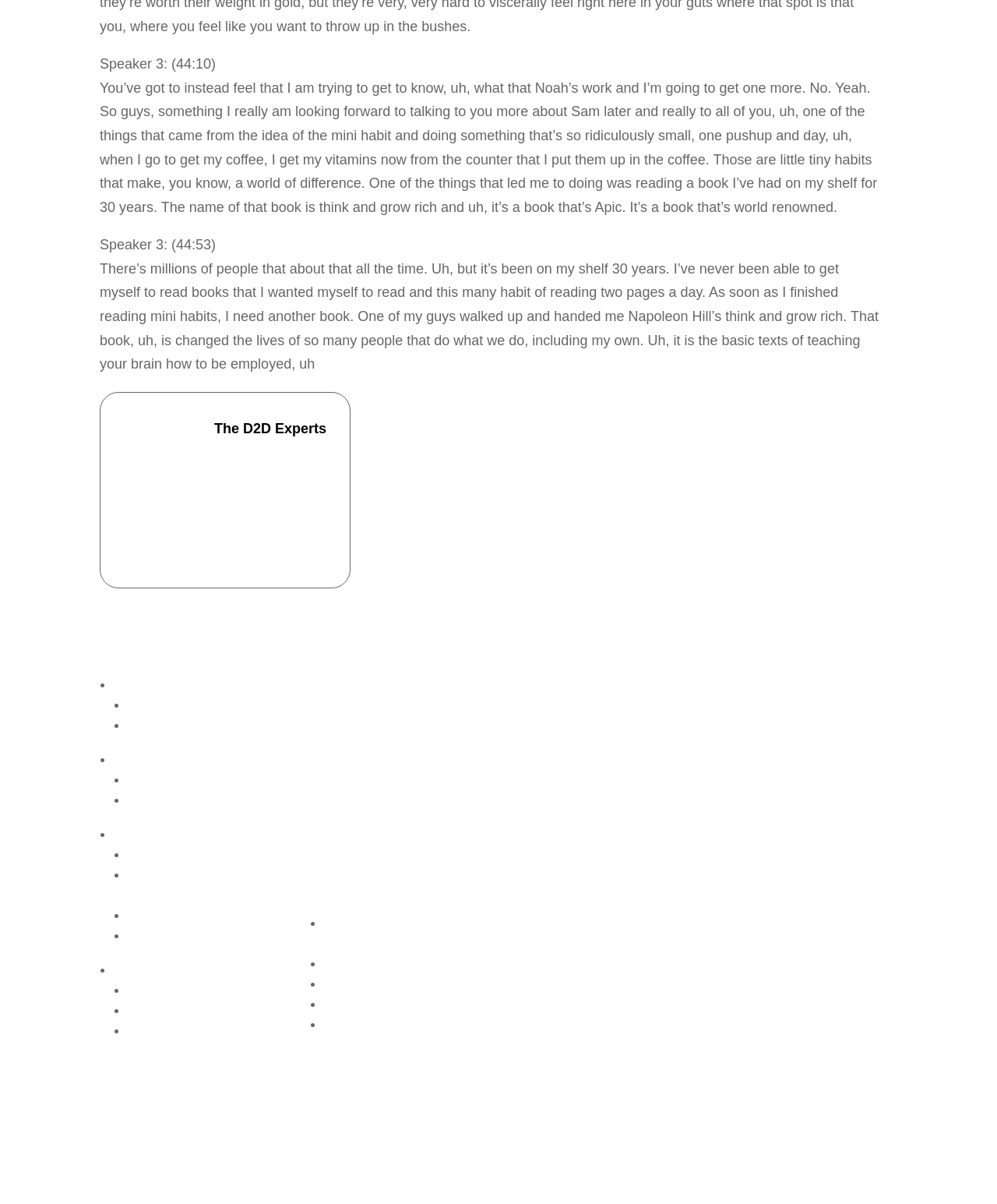Show the bounding box coordinates of the element that should be clicked to complete the task: "Go to 'Services'".

[0.114, 0.562, 0.168, 0.575]